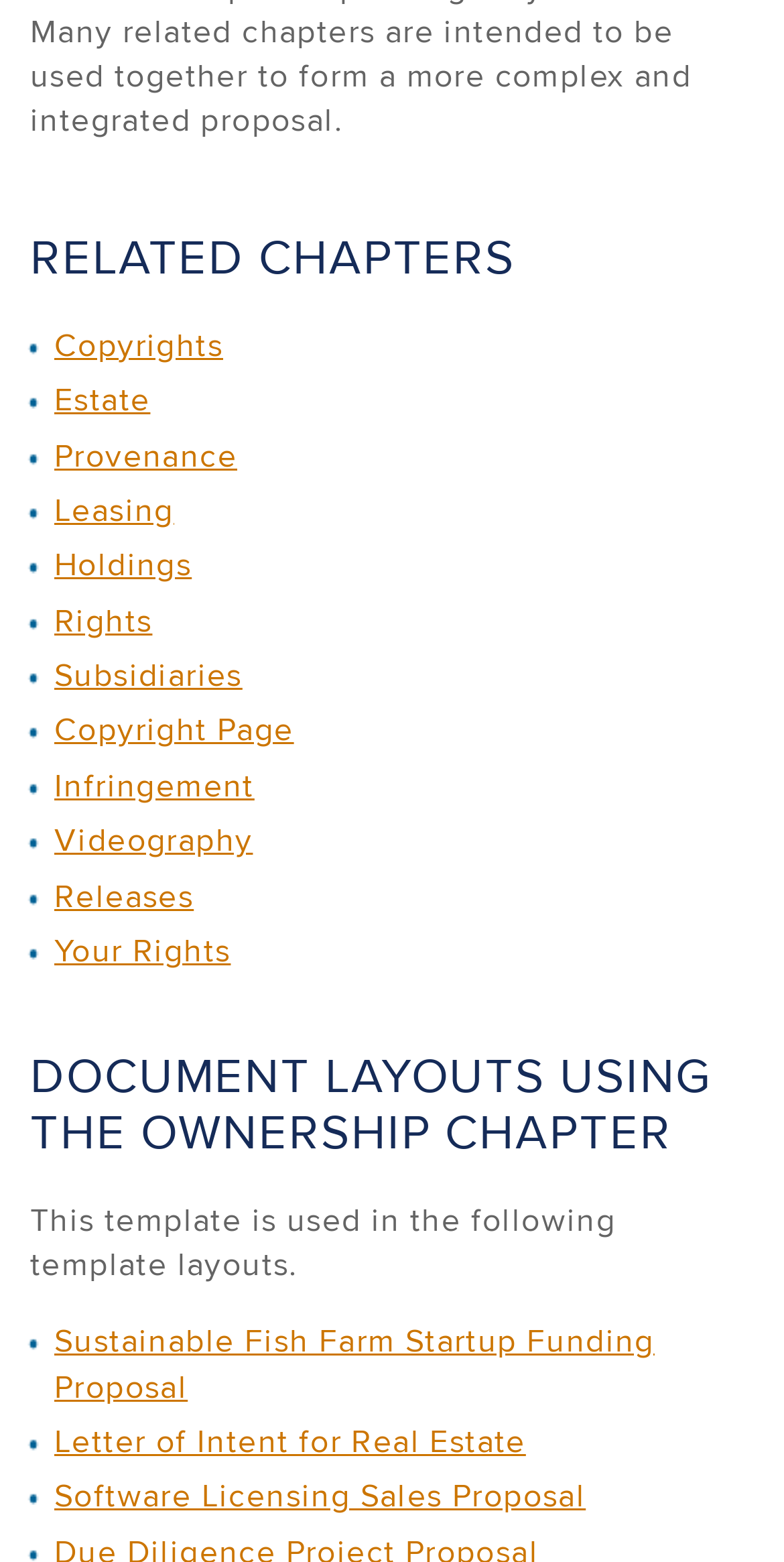Given the element description Your Rights, predict the bounding box coordinates for the UI element in the webpage screenshot. The format should be (top-left x, top-left y, bottom-right x, bottom-right y), and the values should be between 0 and 1.

[0.069, 0.594, 0.294, 0.623]